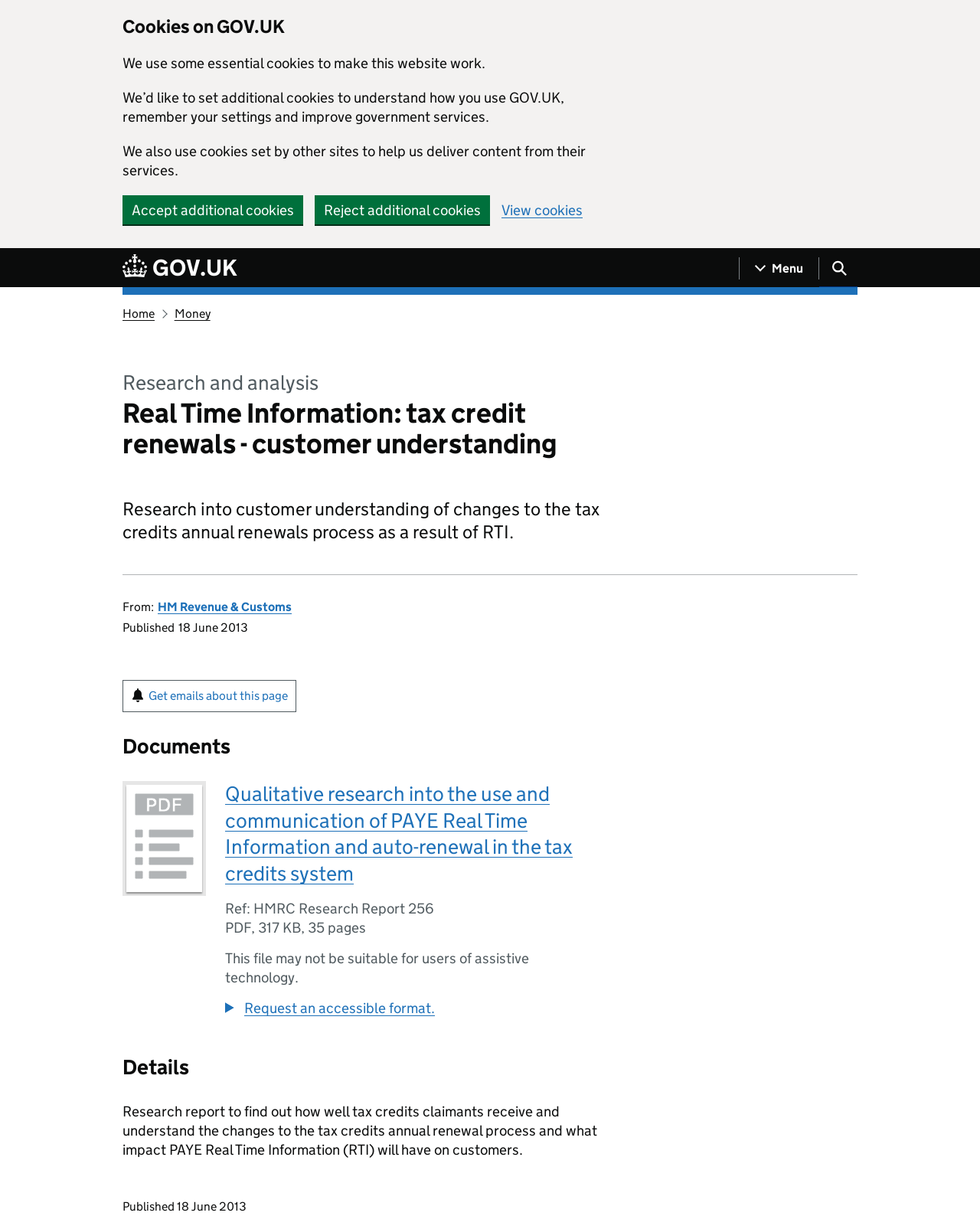For the given element description Get emails about this page, determine the bounding box coordinates of the UI element. The coordinates should follow the format (top-left x, top-left y, bottom-right x, bottom-right y) and be within the range of 0 to 1.

[0.125, 0.553, 0.302, 0.579]